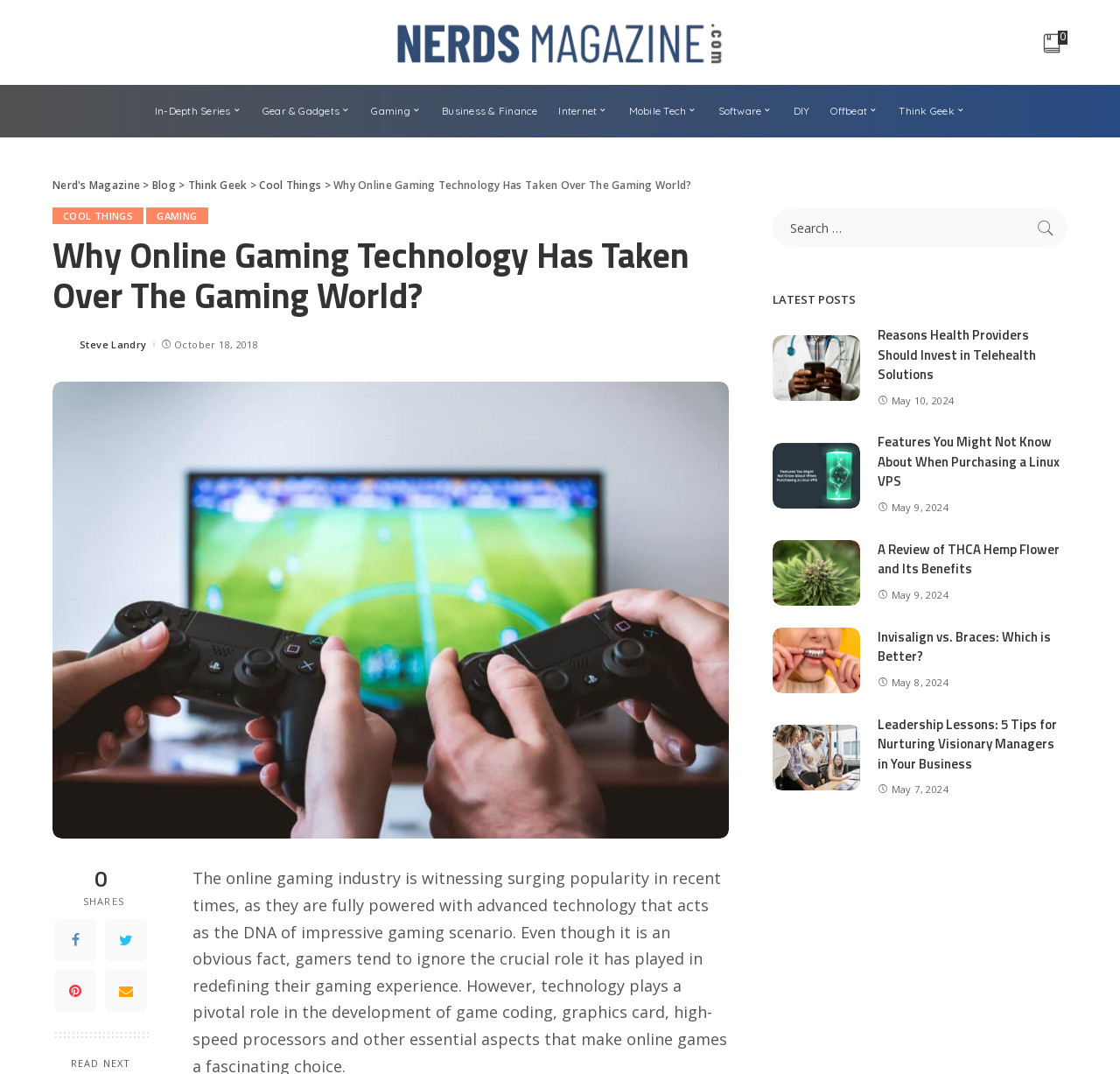How many categories are in the main menu?
Please provide a single word or phrase as the answer based on the screenshot.

9